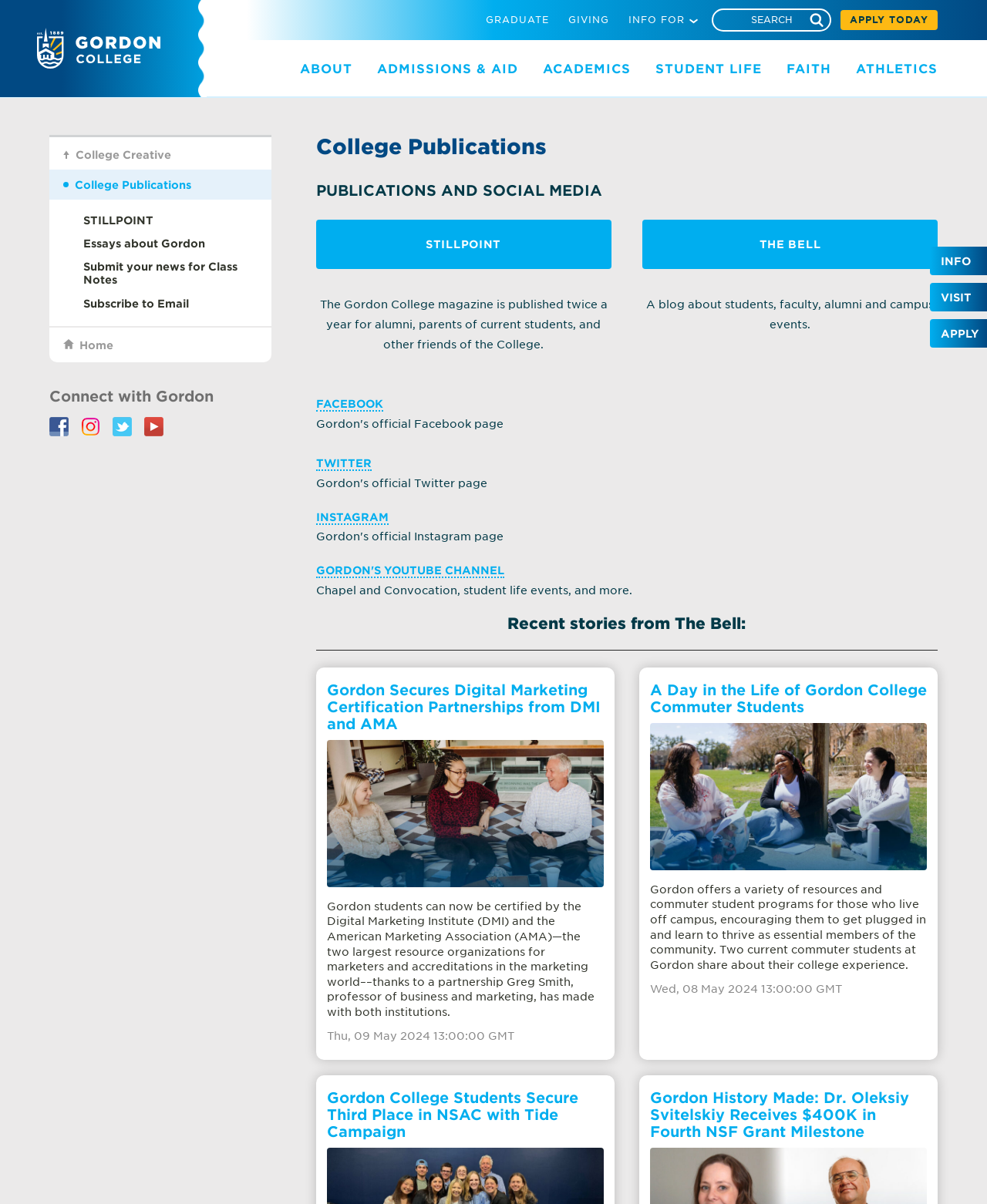Pinpoint the bounding box coordinates of the clickable element to carry out the following instruction: "Follow Gordon College on Facebook."

[0.32, 0.33, 0.388, 0.342]